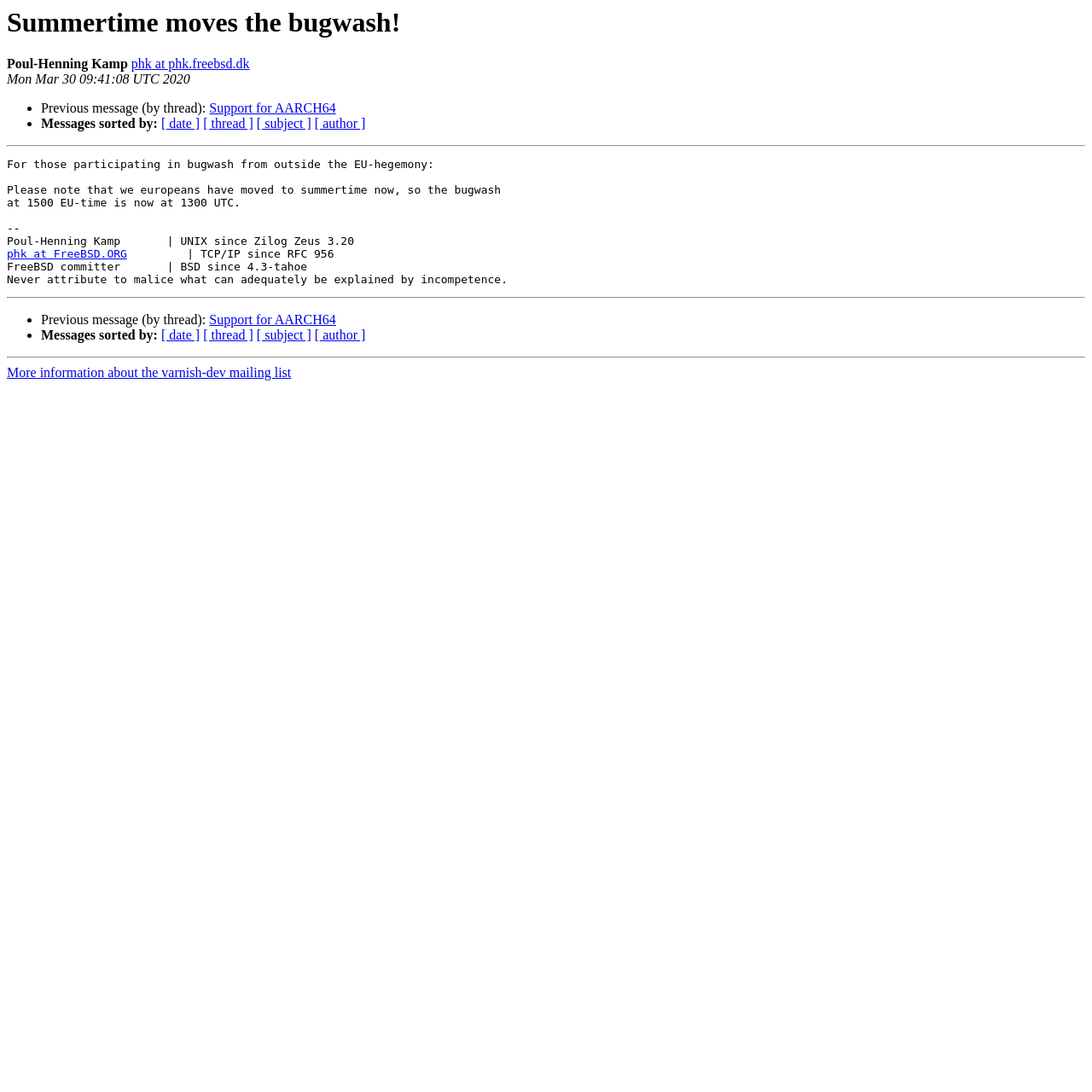Find the bounding box of the web element that fits this description: "[ author ]".

[0.288, 0.107, 0.335, 0.12]